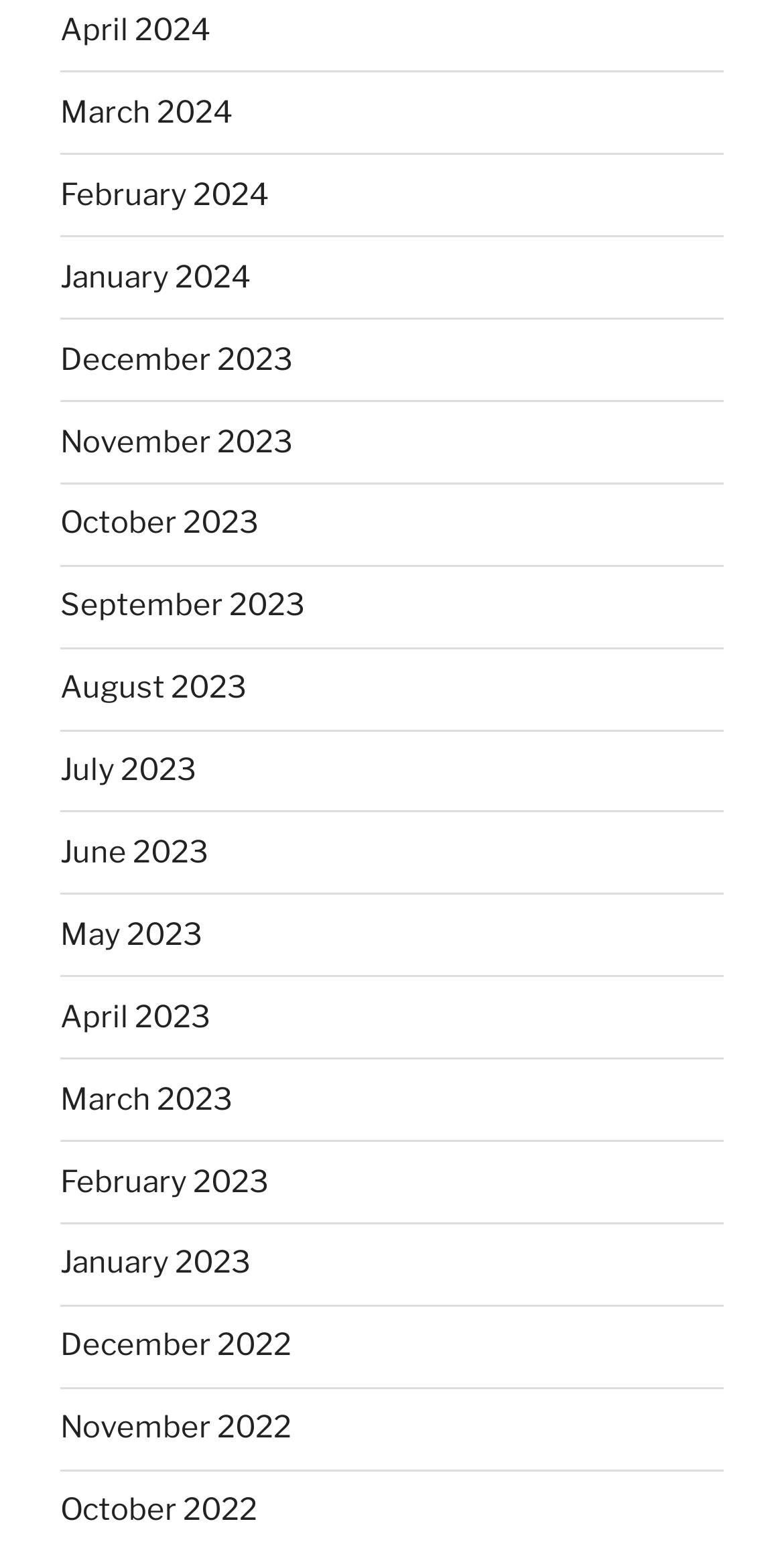Identify the bounding box coordinates of the clickable region required to complete the instruction: "view April 2024". The coordinates should be given as four float numbers within the range of 0 and 1, i.e., [left, top, right, bottom].

[0.077, 0.008, 0.269, 0.031]